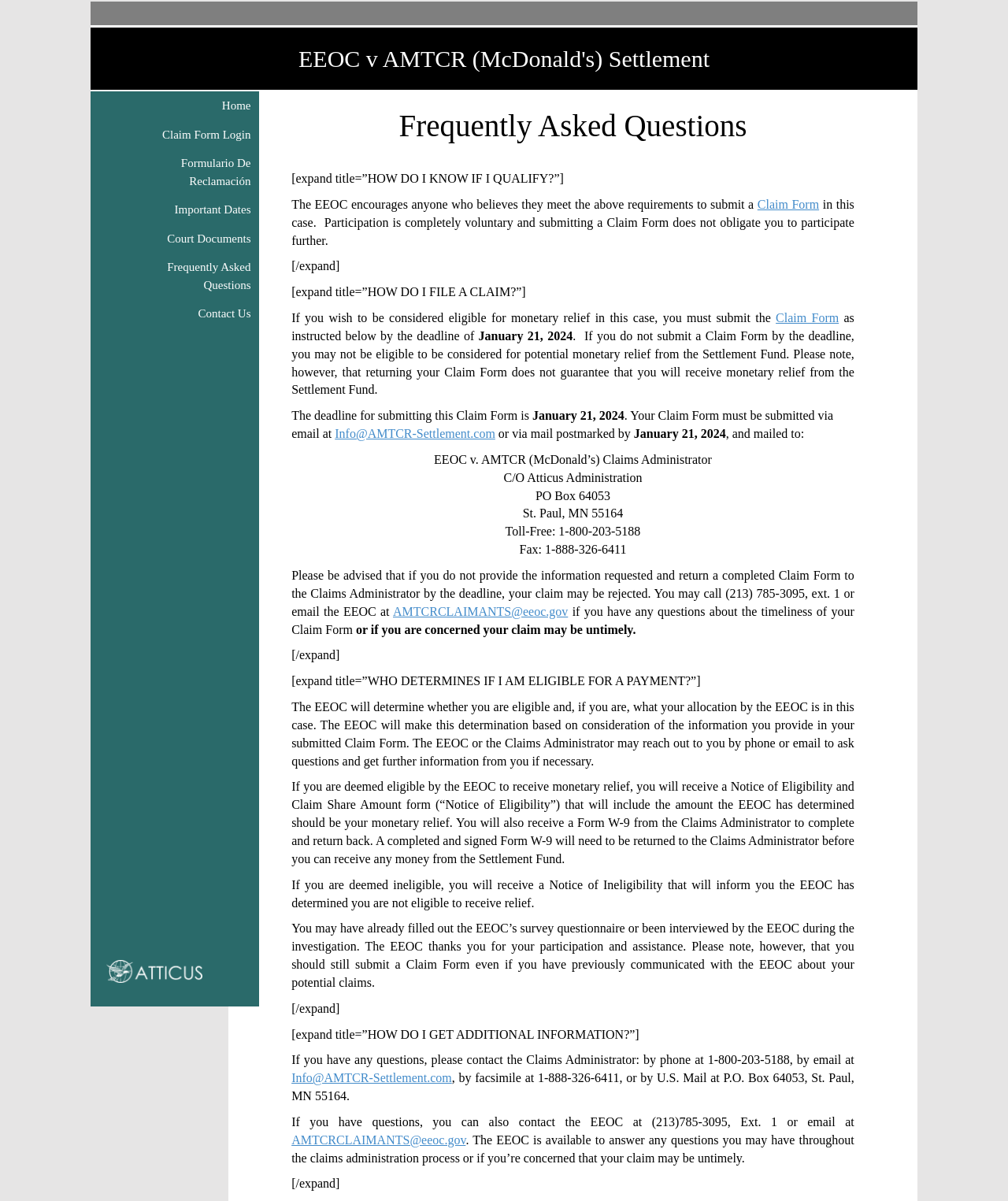Please specify the bounding box coordinates for the clickable region that will help you carry out the instruction: "Click on the 'Info@AMTCR-Settlement.com' link".

[0.332, 0.355, 0.491, 0.367]